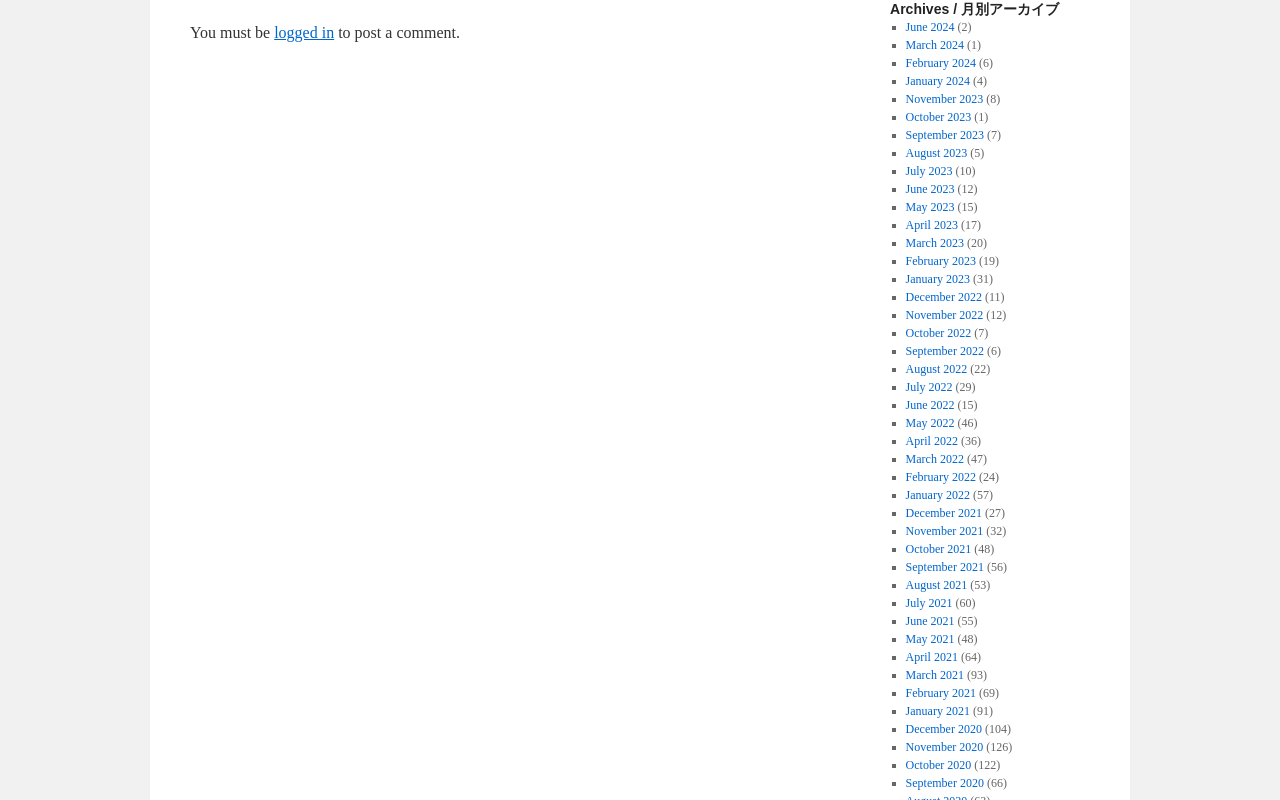Please identify the bounding box coordinates for the region that you need to click to follow this instruction: "post a comment".

[0.214, 0.029, 0.261, 0.051]